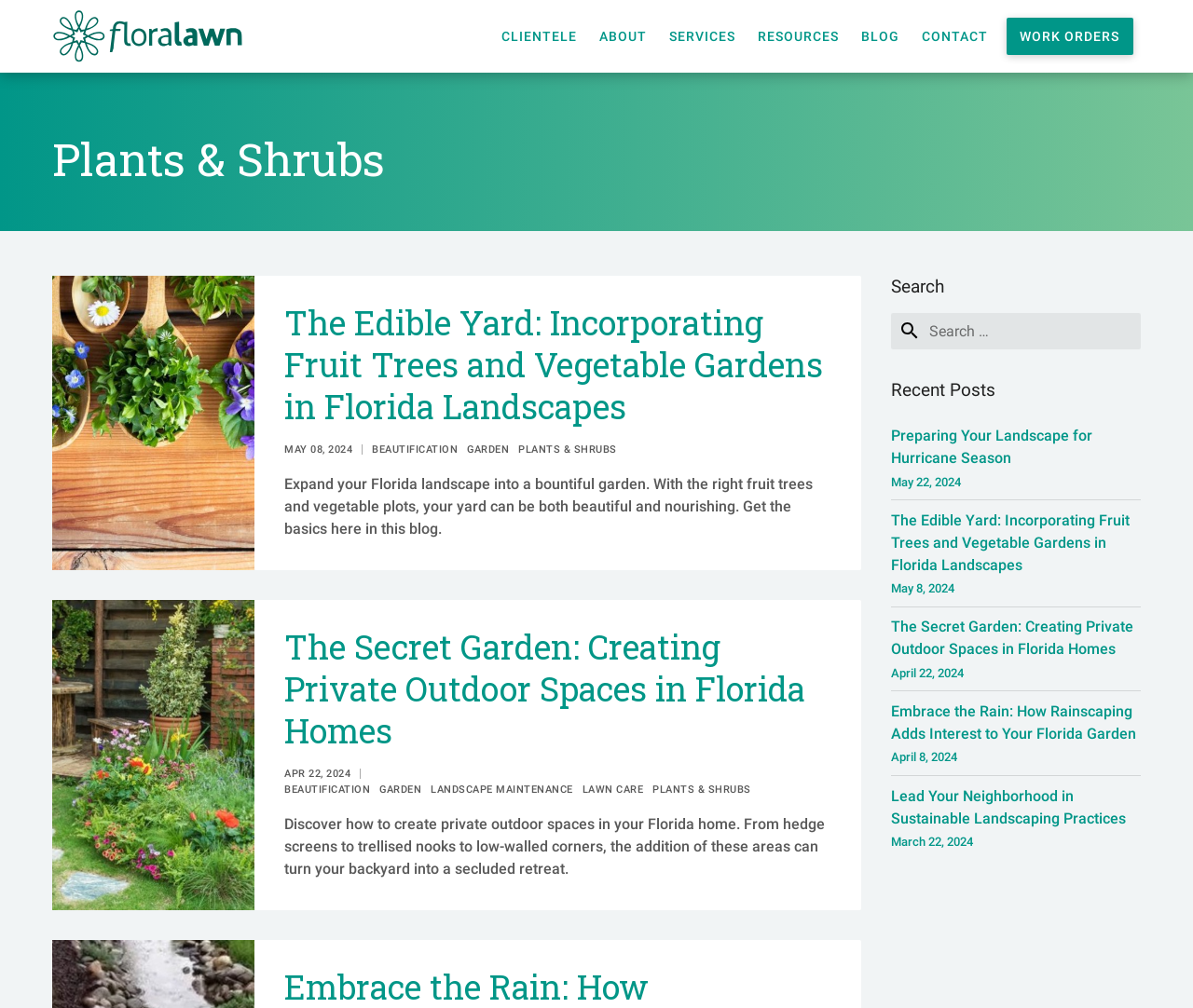Generate a thorough caption detailing the webpage content.

The webpage is an archive of plants and shrubs, with a focus on landscaping and gardening in Florida. At the top, there is a logo and a link to the main website, Floralawn. Below this, there is a horizontal menu bar with seven menu items: CLIENTELE, ABOUT, SERVICES, RESOURCES, BLOG, CONTACT, and WORK ORDERS.

The main content of the page is divided into two sections. The first section has a heading "Plants & Shrubs" and features two articles. The first article is titled "The Edible Yard: Incorporating Fruit Trees and Vegetable Gardens in Florida Landscapes" and has a brief summary and links to related topics such as BEAUTIFICATION, GARDEN, and PLANTS & SHRUBS. The second article is titled "The Secret Garden: Creating Private Outdoor Spaces in Florida Homes" and also has a brief summary and links to related topics.

The second section of the main content has three headings: Search, Recent Posts, and a list of recent posts with links to individual articles. The search bar is located at the top right of this section, with a magnifying glass icon. The recent posts list includes five articles, each with a title and date, and links to the full articles.

Throughout the page, there are several images, including a logo and icons for the search bar and menu items. The overall layout is organized and easy to navigate, with clear headings and concise summaries of the articles.